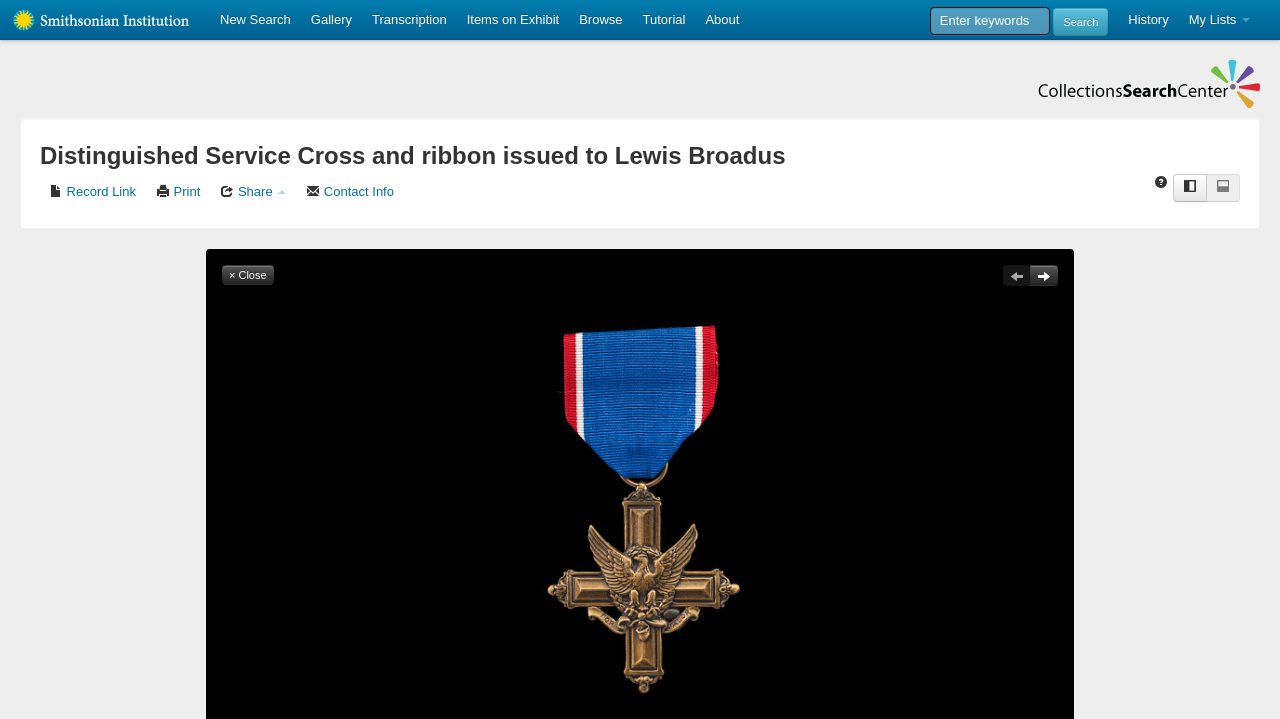Identify the bounding box coordinates of the specific part of the webpage to click to complete this instruction: "View the gallery".

[0.235, 0.0, 0.283, 0.056]